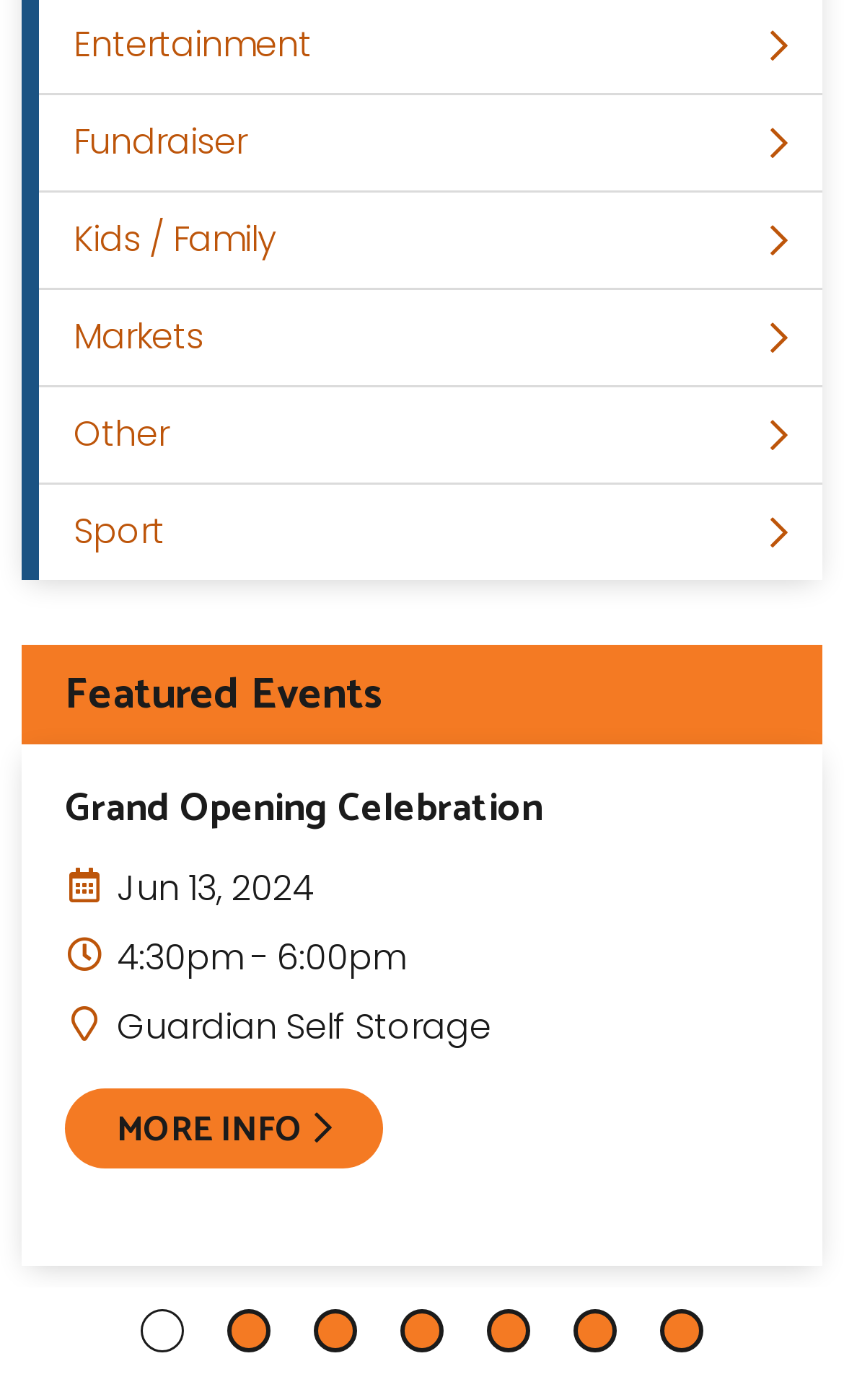How many slides are available in the slider?
Give a detailed and exhaustive answer to the question.

The webpage has a slider with buttons to navigate to different slides, and there are 7 buttons labeled 'Go to slide 1' to 'Go to slide 7', indicating that there are 7 slides available in the slider.